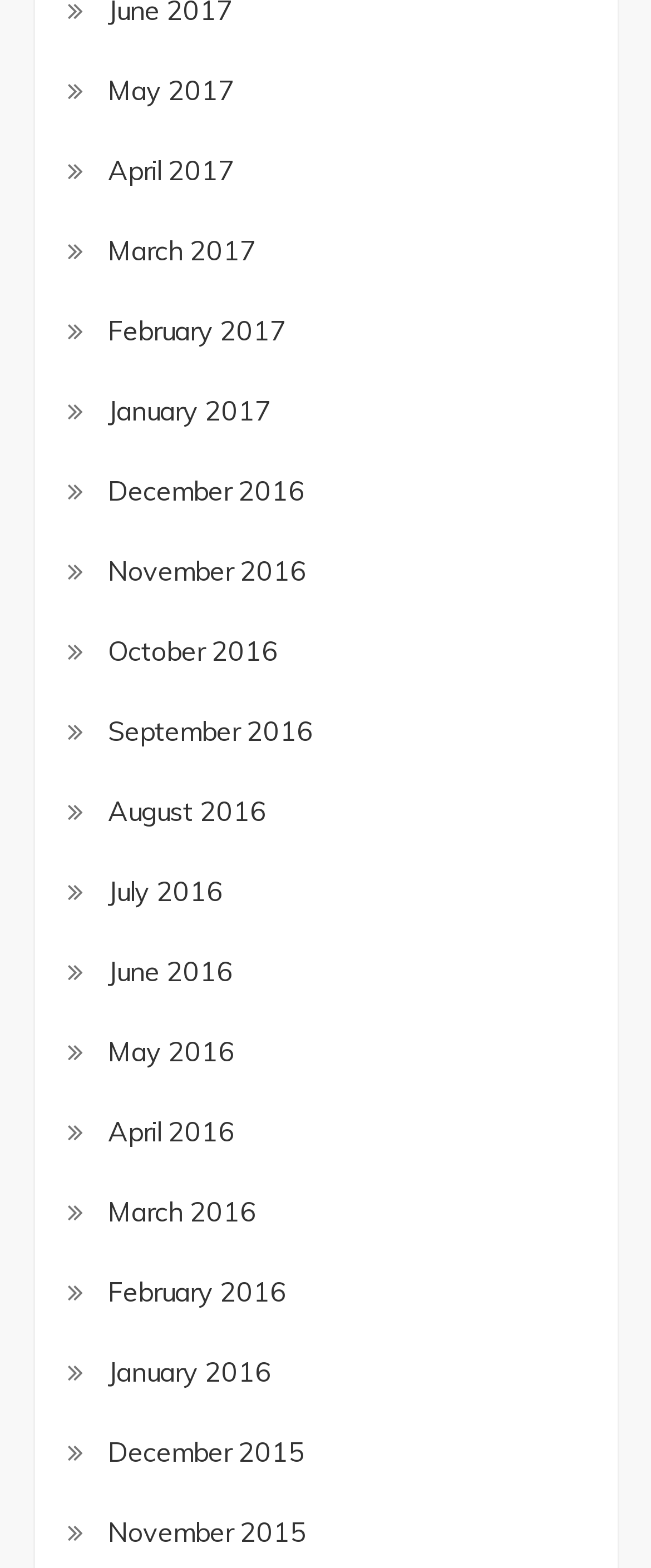Please provide a one-word or phrase answer to the question: 
How many months are listed in 2017?

5